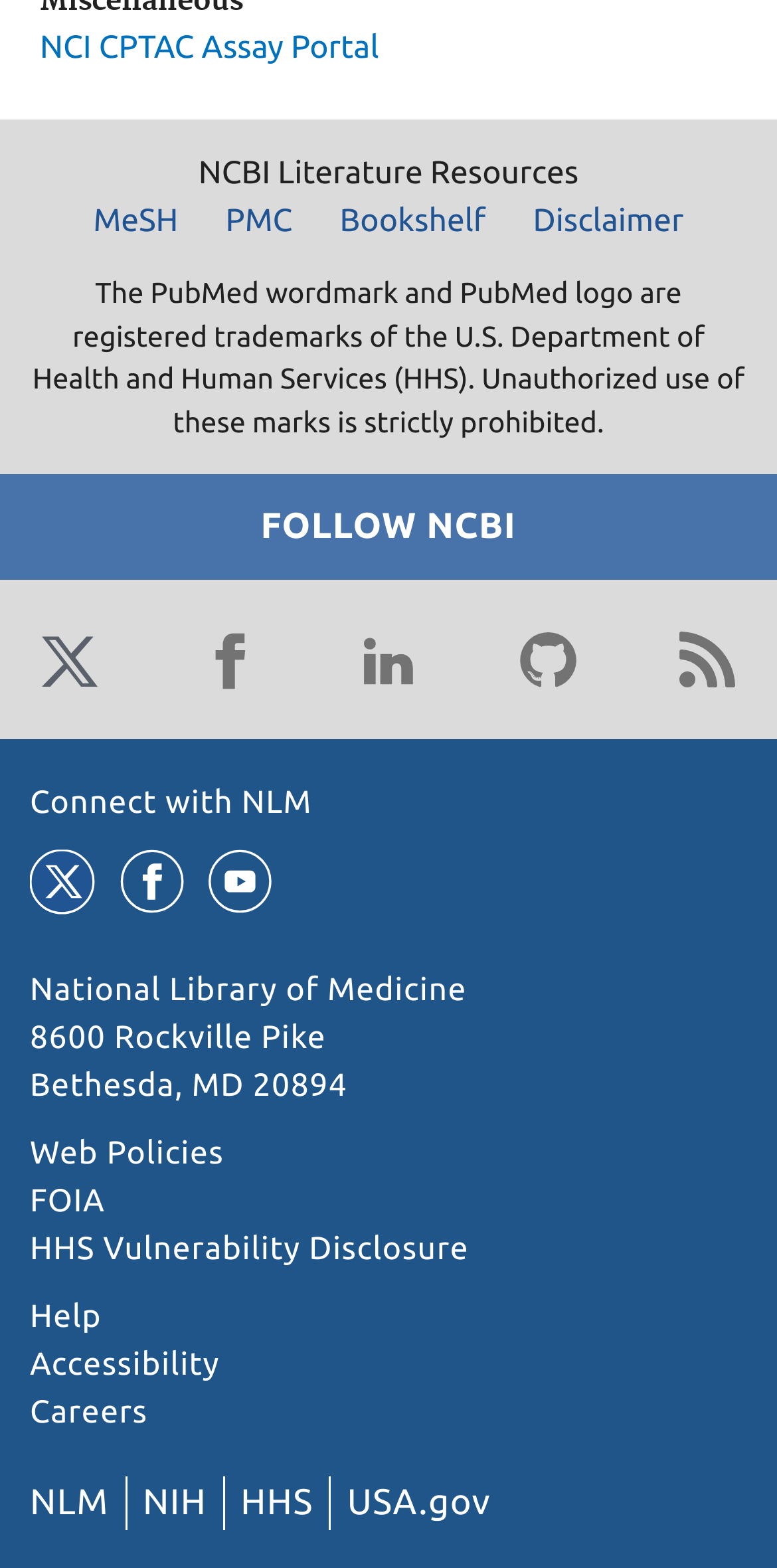Locate the bounding box for the described UI element: "HHS Vulnerability Disclosure". Ensure the coordinates are four float numbers between 0 and 1, formatted as [left, top, right, bottom].

[0.038, 0.786, 0.603, 0.809]